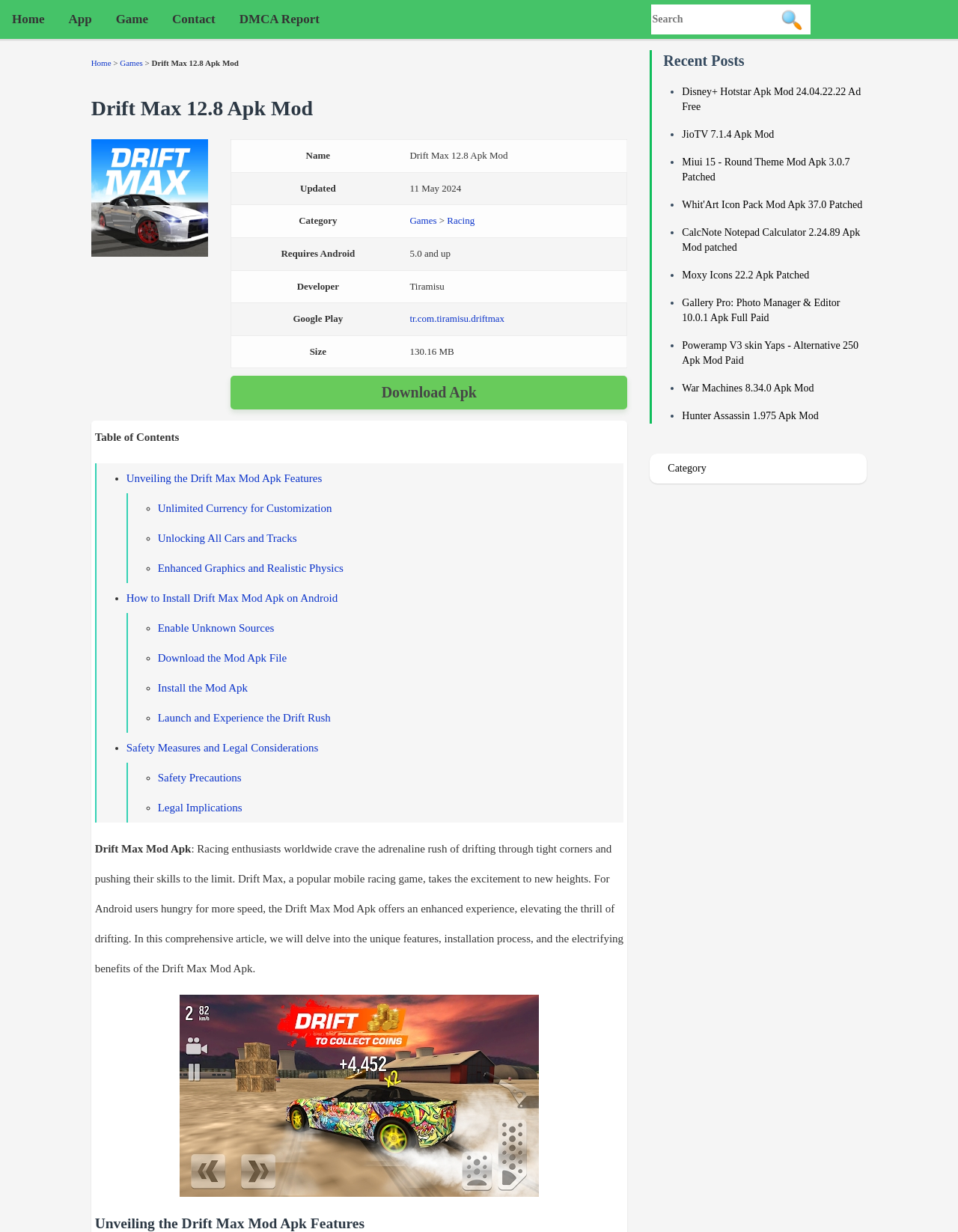Find and specify the bounding box coordinates that correspond to the clickable region for the instruction: "Click the 'Home' link".

[0.0, 0.0, 0.059, 0.032]